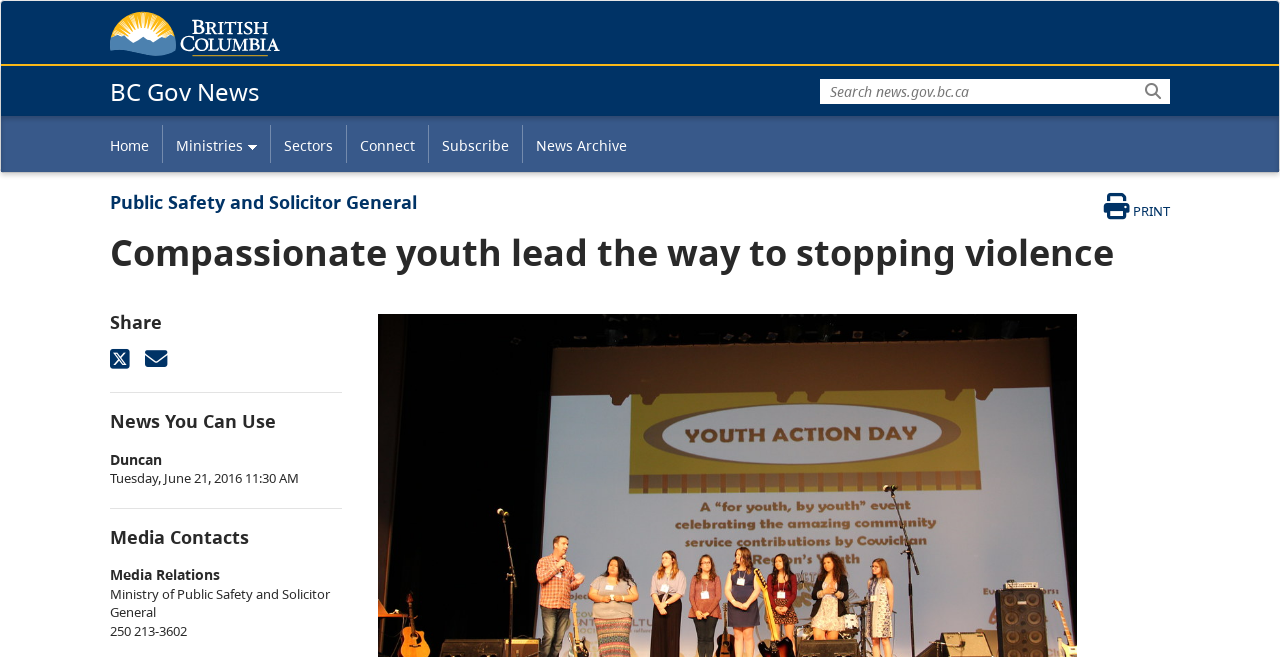What is the name of the government?
From the image, respond using a single word or phrase.

Government of B.C.